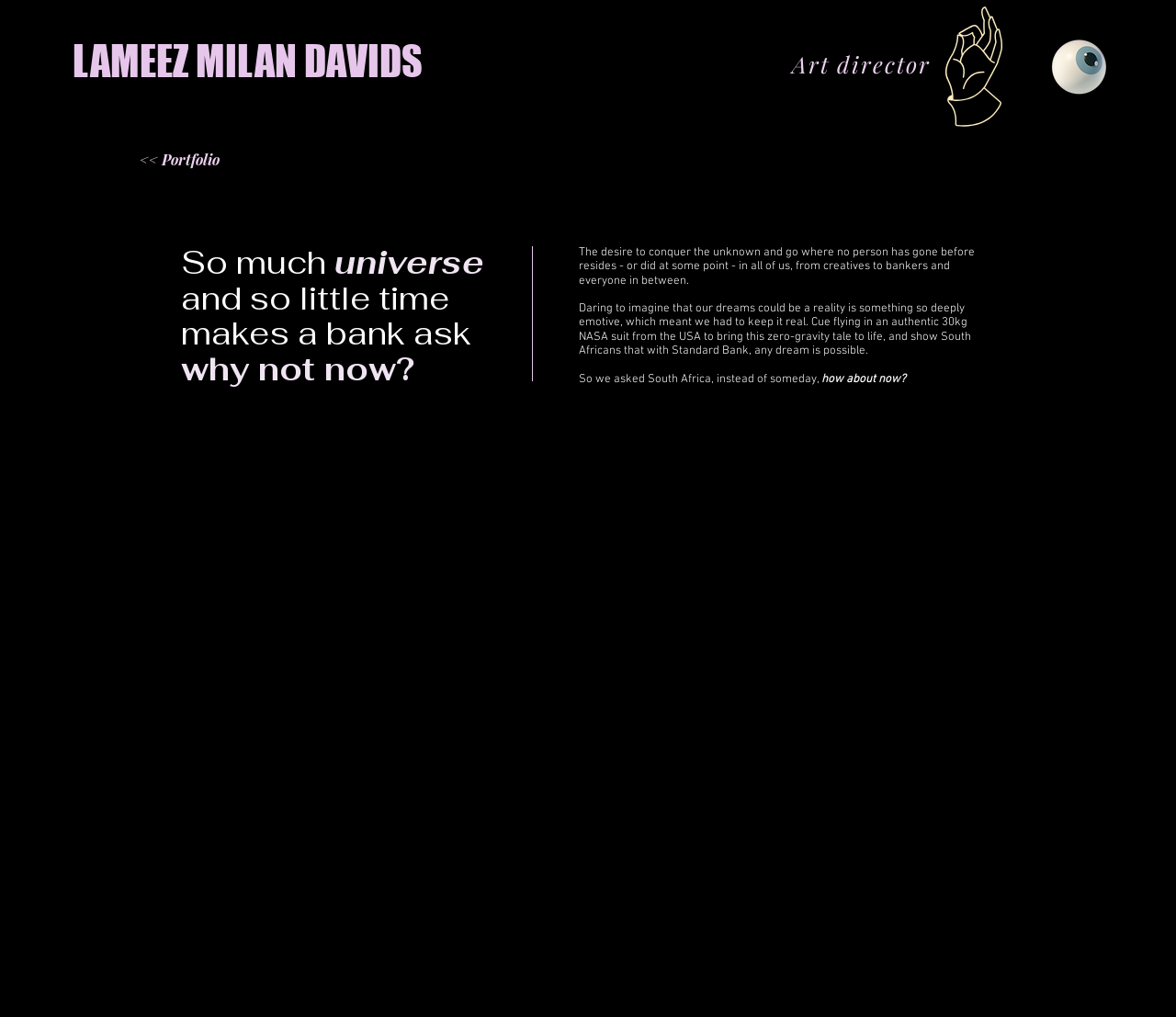What is the message conveyed by the webpage?
Refer to the image and provide a detailed answer to the question.

The text in the middle of the page mentions 'show South Africans that with Standard Bank, any dream is possible', which suggests that the message conveyed by the webpage is that any dream is possible.